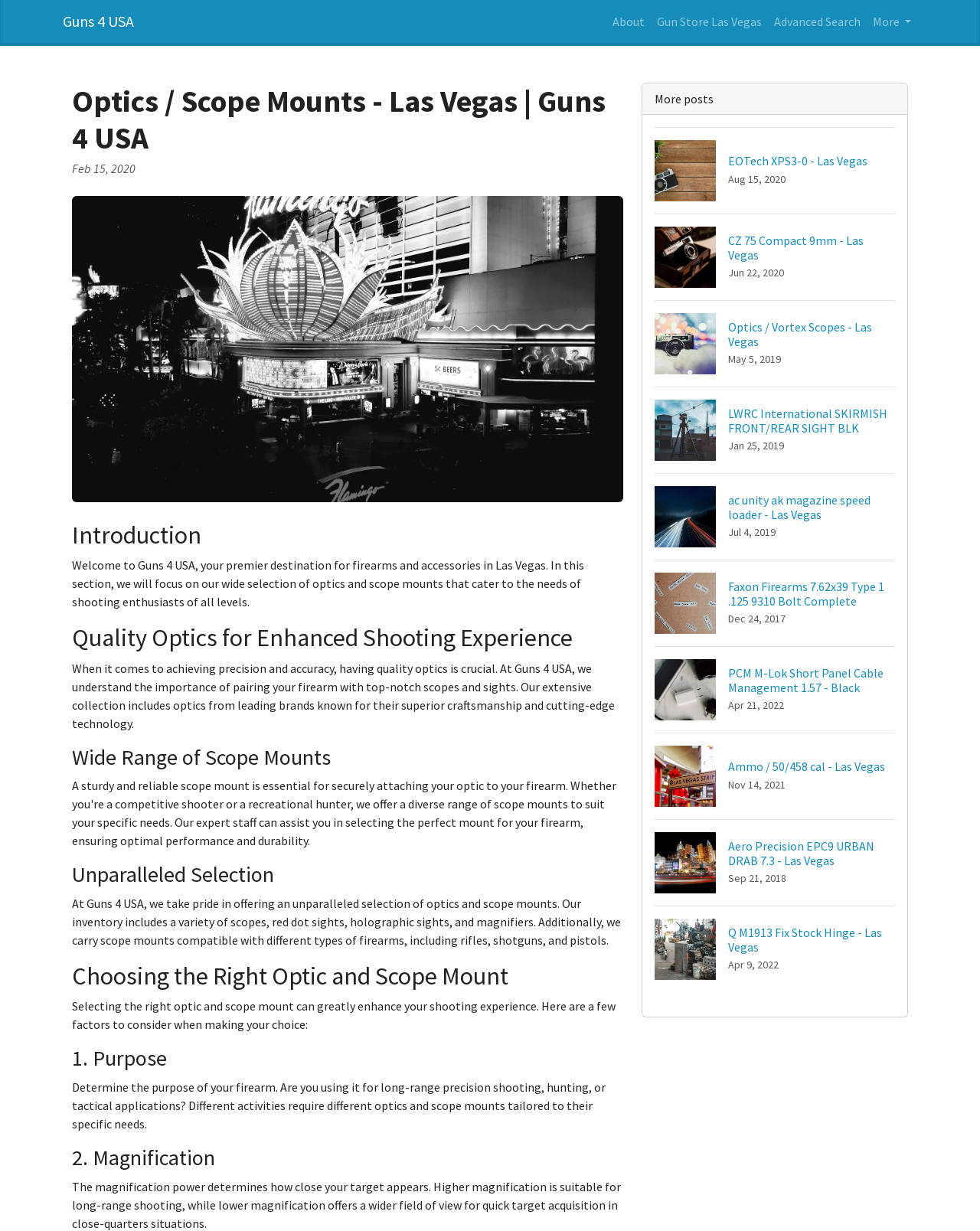Please specify the bounding box coordinates of the clickable section necessary to execute the following command: "Click on the 'About' link".

[0.619, 0.005, 0.664, 0.03]